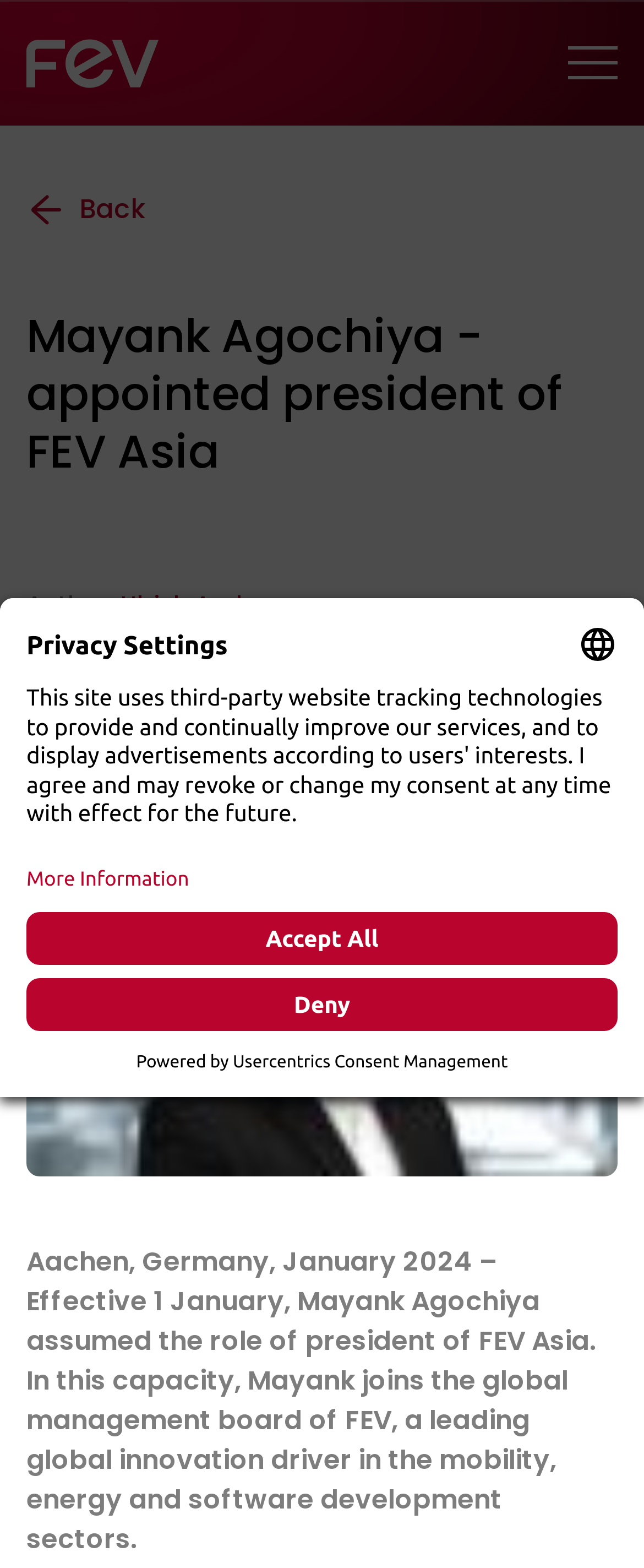Reply to the question with a brief word or phrase: Who is the author of the press release?

Ulrich Andree